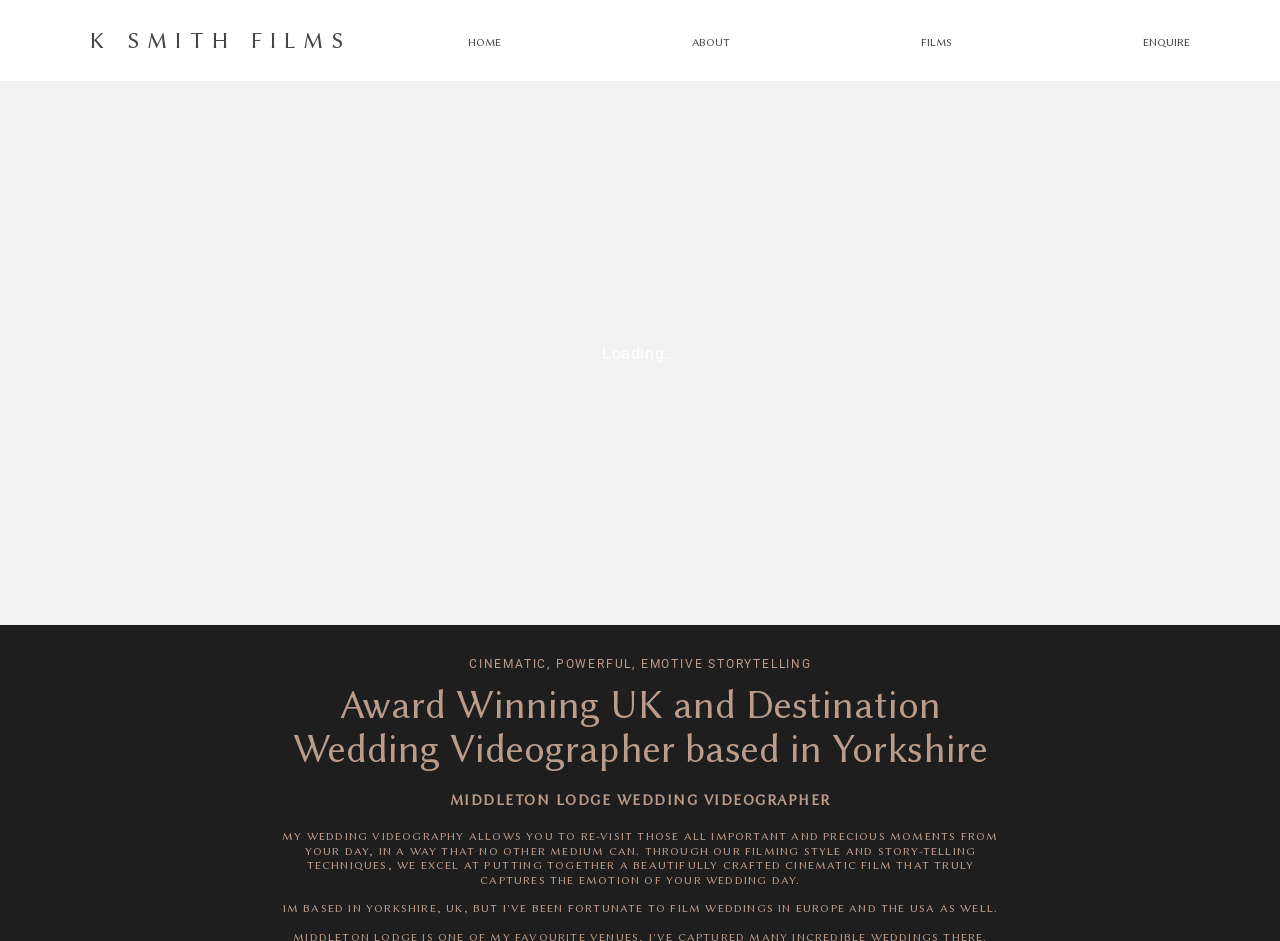Please identify the bounding box coordinates of the region to click in order to complete the task: "click on the 'ABOUT' link at the top". The coordinates must be four float numbers between 0 and 1, specified as [left, top, right, bottom].

[0.541, 0.038, 0.57, 0.052]